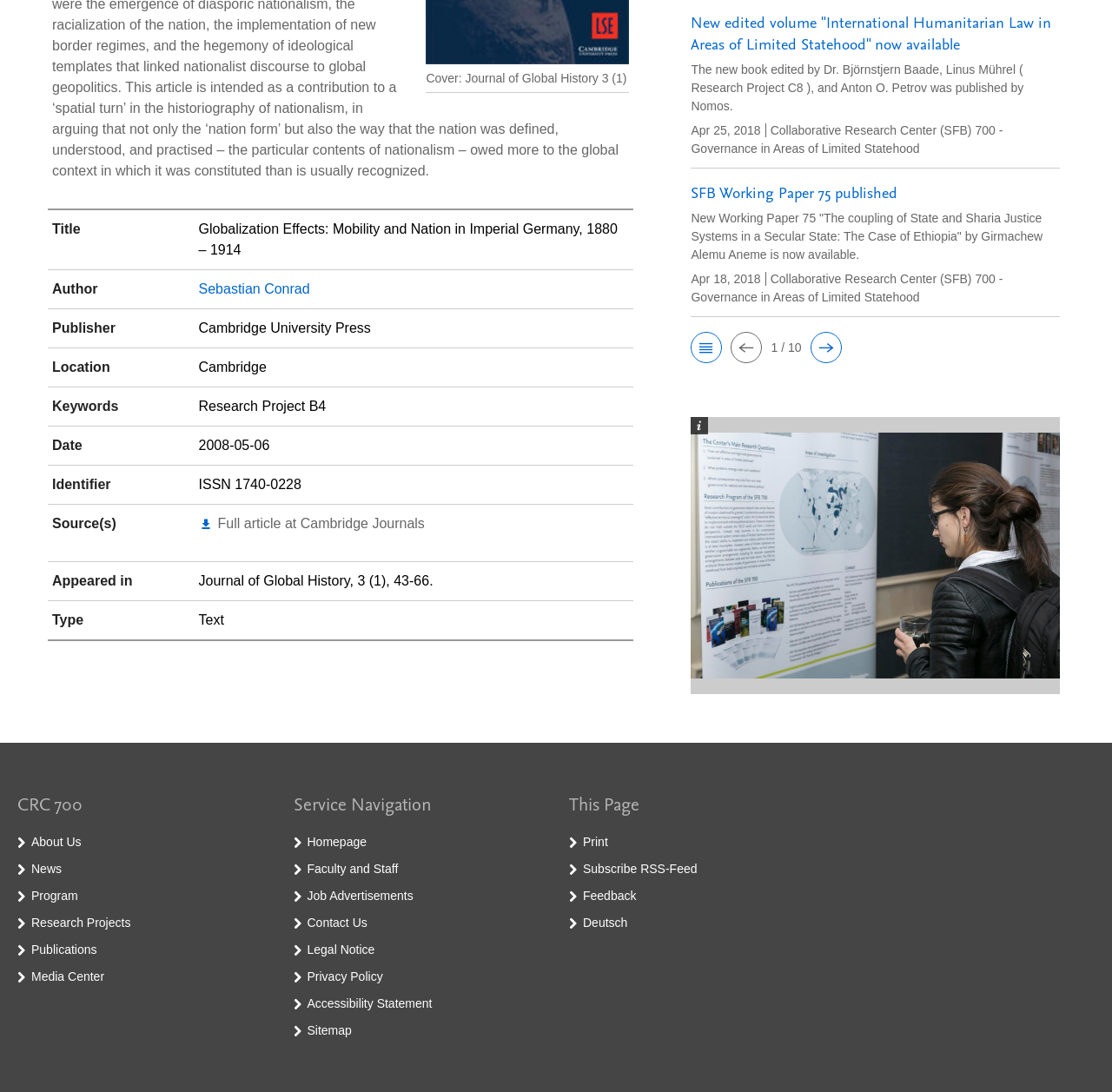Find the bounding box coordinates for the HTML element specified by: "Faculty and Staff".

[0.276, 0.789, 0.358, 0.802]